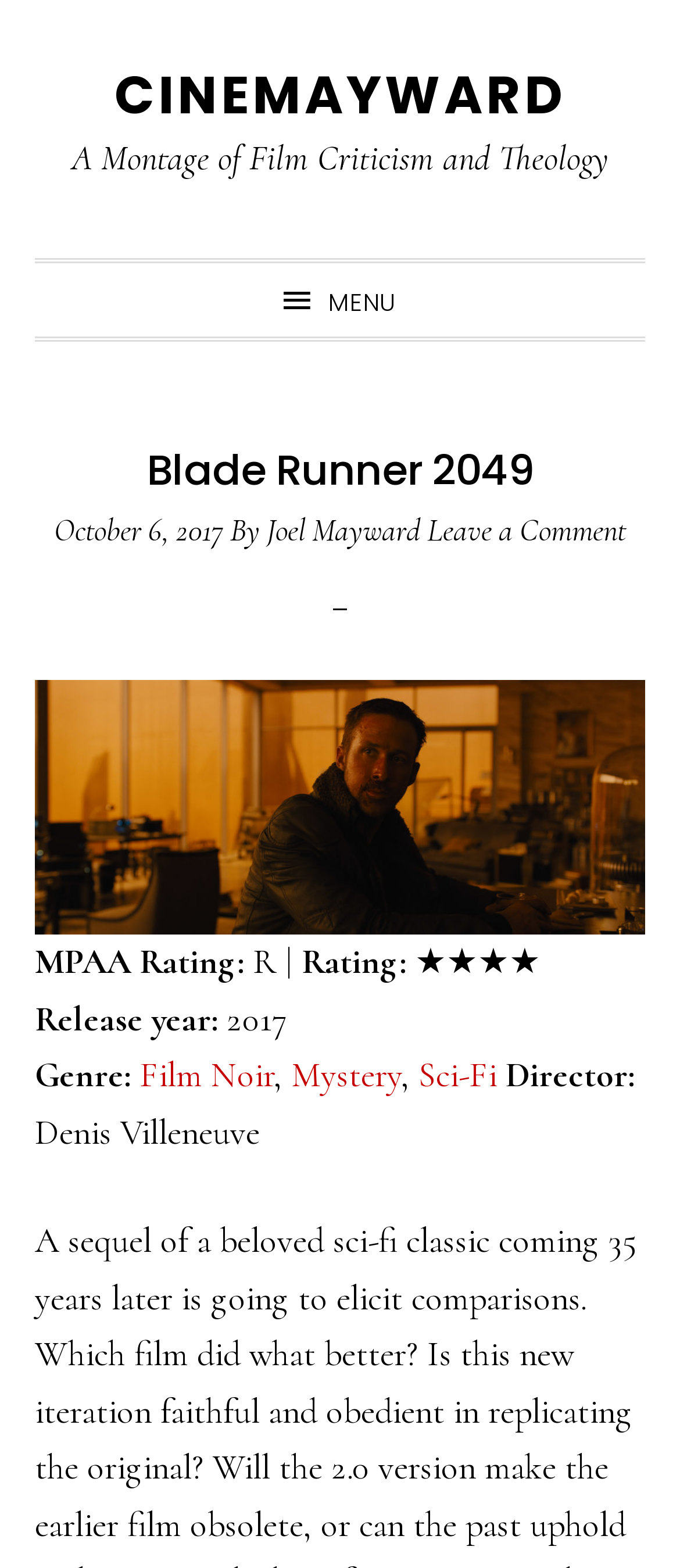Please find the bounding box for the following UI element description. Provide the coordinates in (top-left x, top-left y, bottom-right x, bottom-right y) format, with values between 0 and 1: February 2023

None